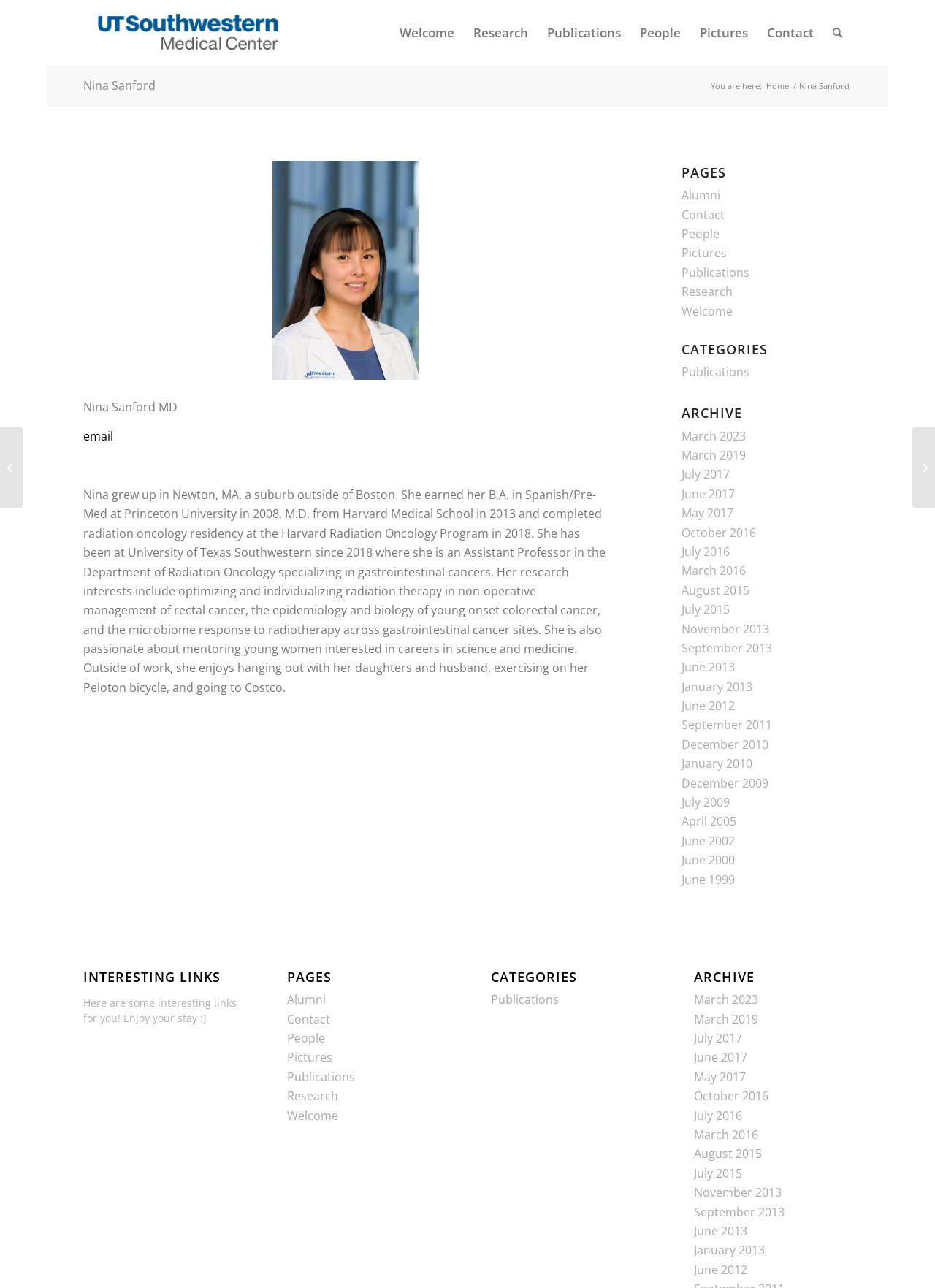What is the name of the bicycle Nina Sanford enjoys exercising on? Examine the screenshot and reply using just one word or a brief phrase.

Peloton